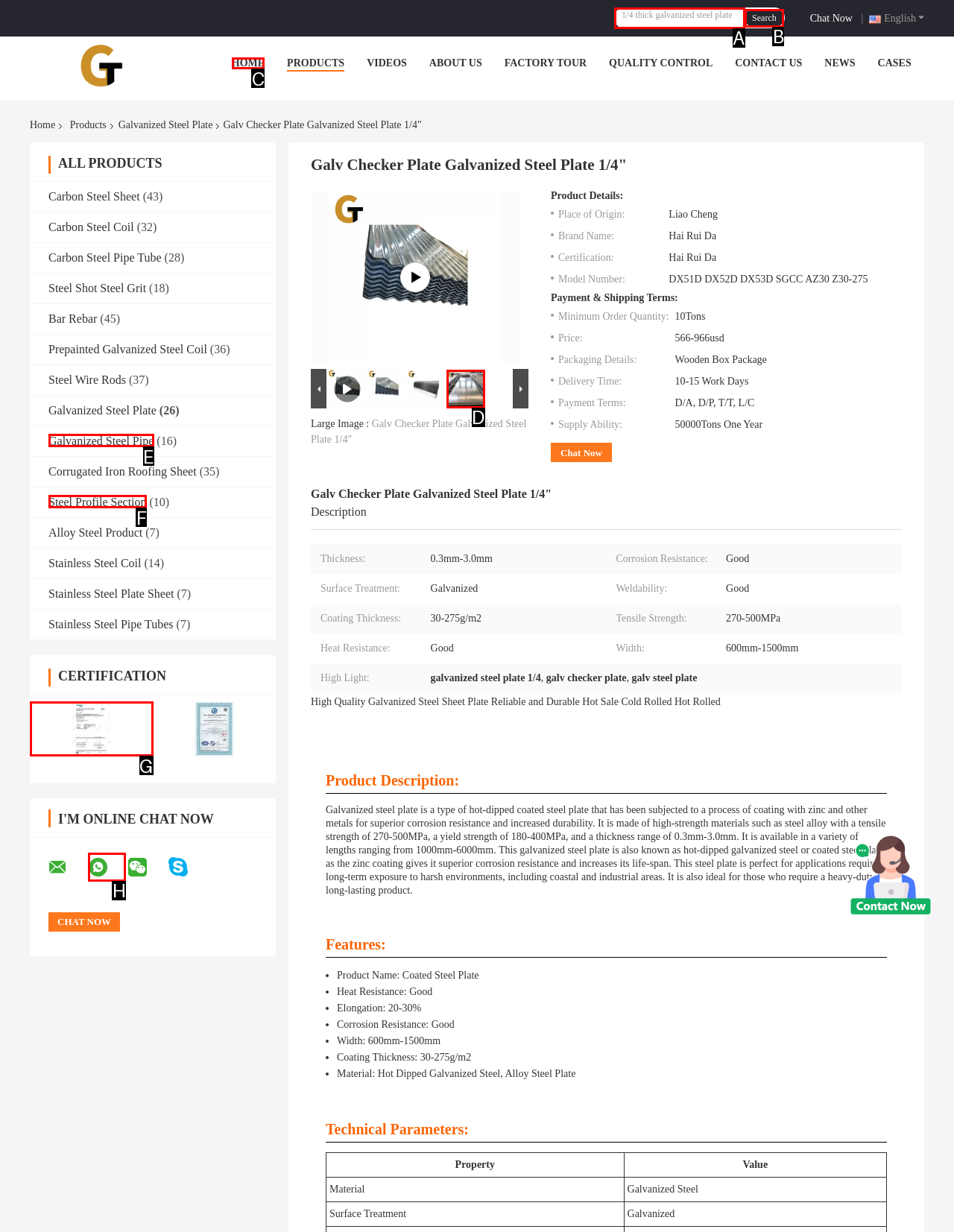Please indicate which HTML element to click in order to fulfill the following task: View the company's home page Respond with the letter of the chosen option.

C